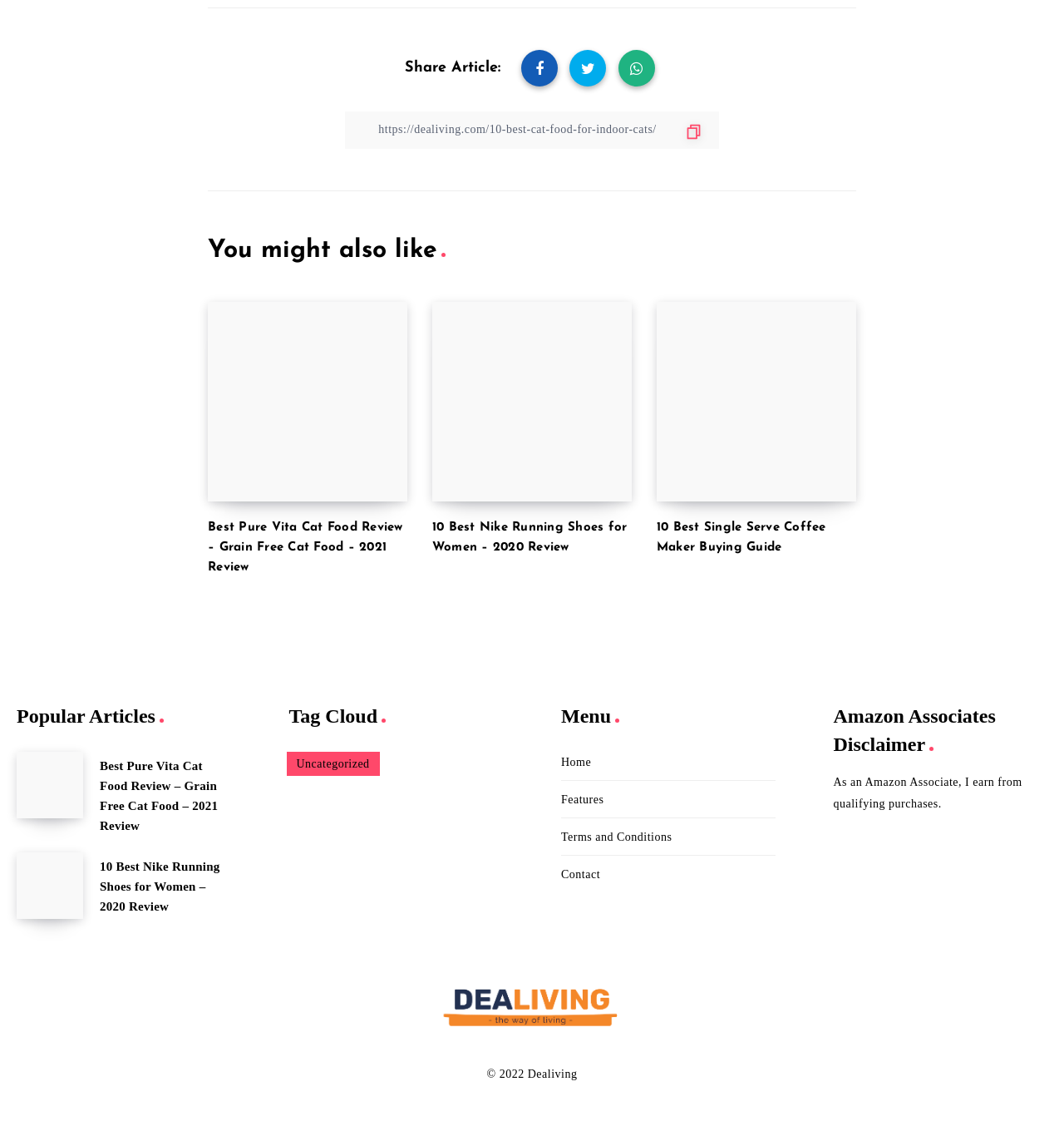Answer the following query concisely with a single word or phrase:
What is the 'Popular Articles' section?

List of popular articles